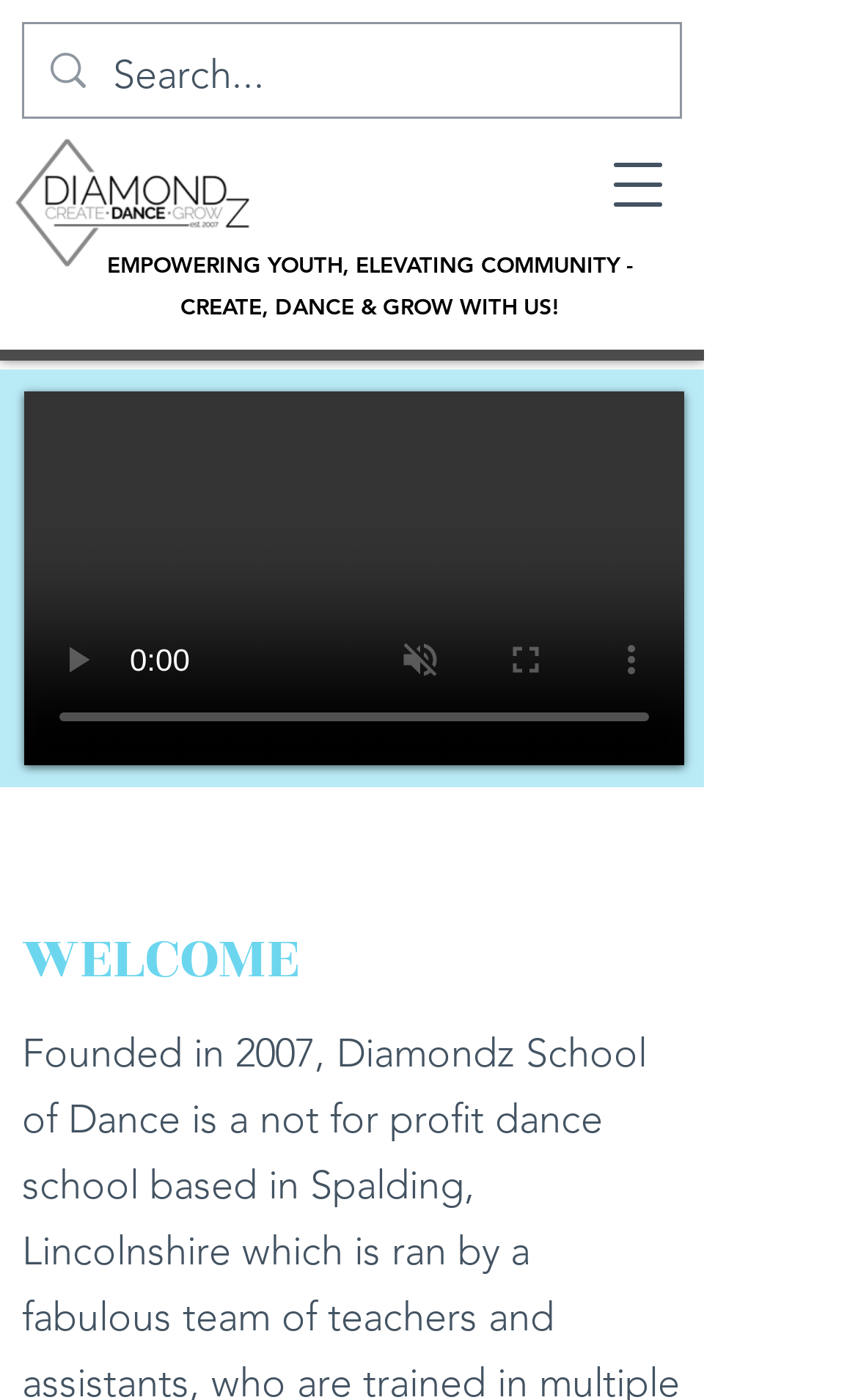Please find the bounding box coordinates (top-left x, top-left y, bottom-right x, bottom-right y) in the screenshot for the UI element described as follows: aria-label="Search..." name="q" placeholder="Search..."

[0.131, 0.017, 0.695, 0.092]